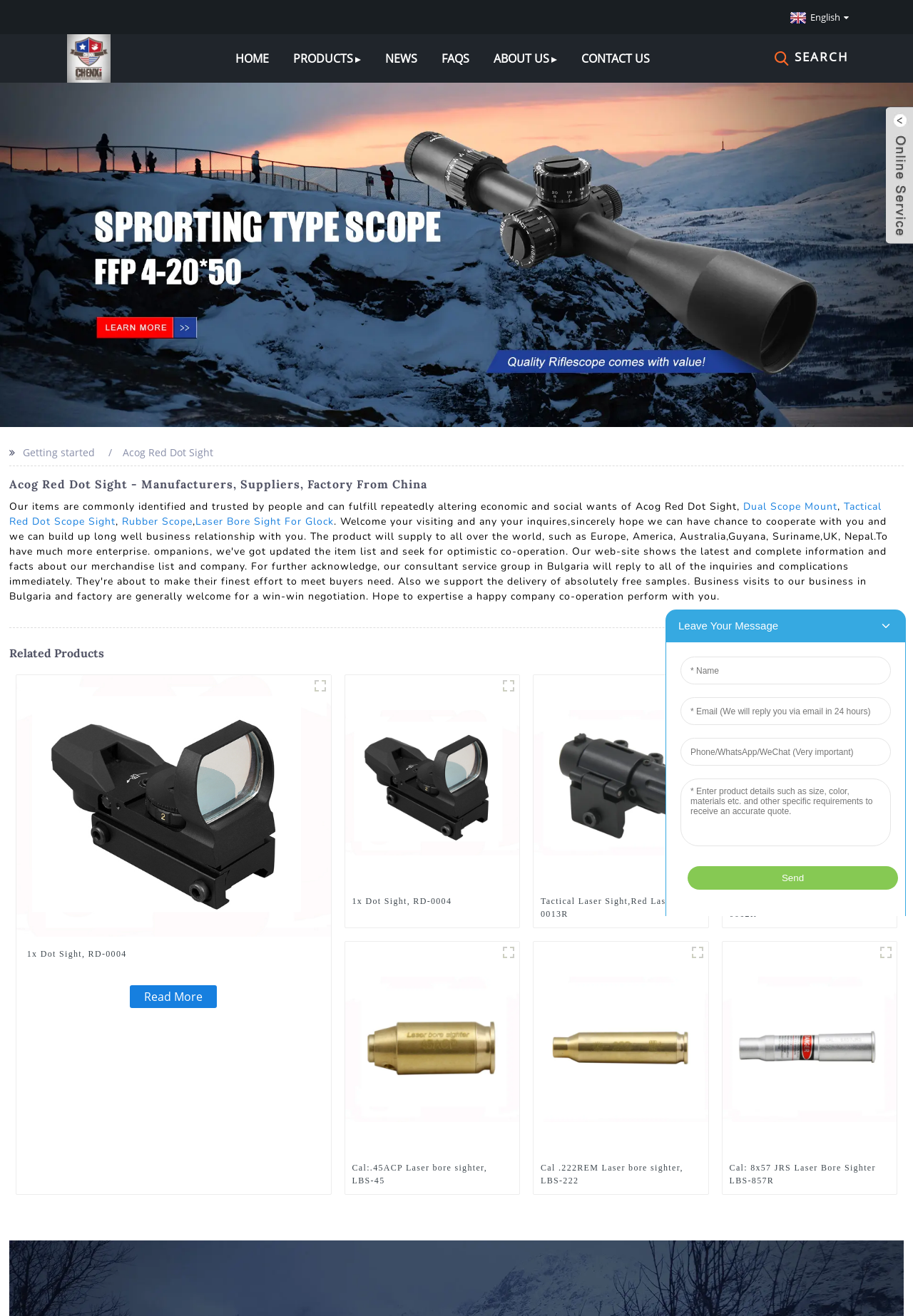How many products are displayed on the webpage?
From the screenshot, supply a one-word or short-phrase answer.

6